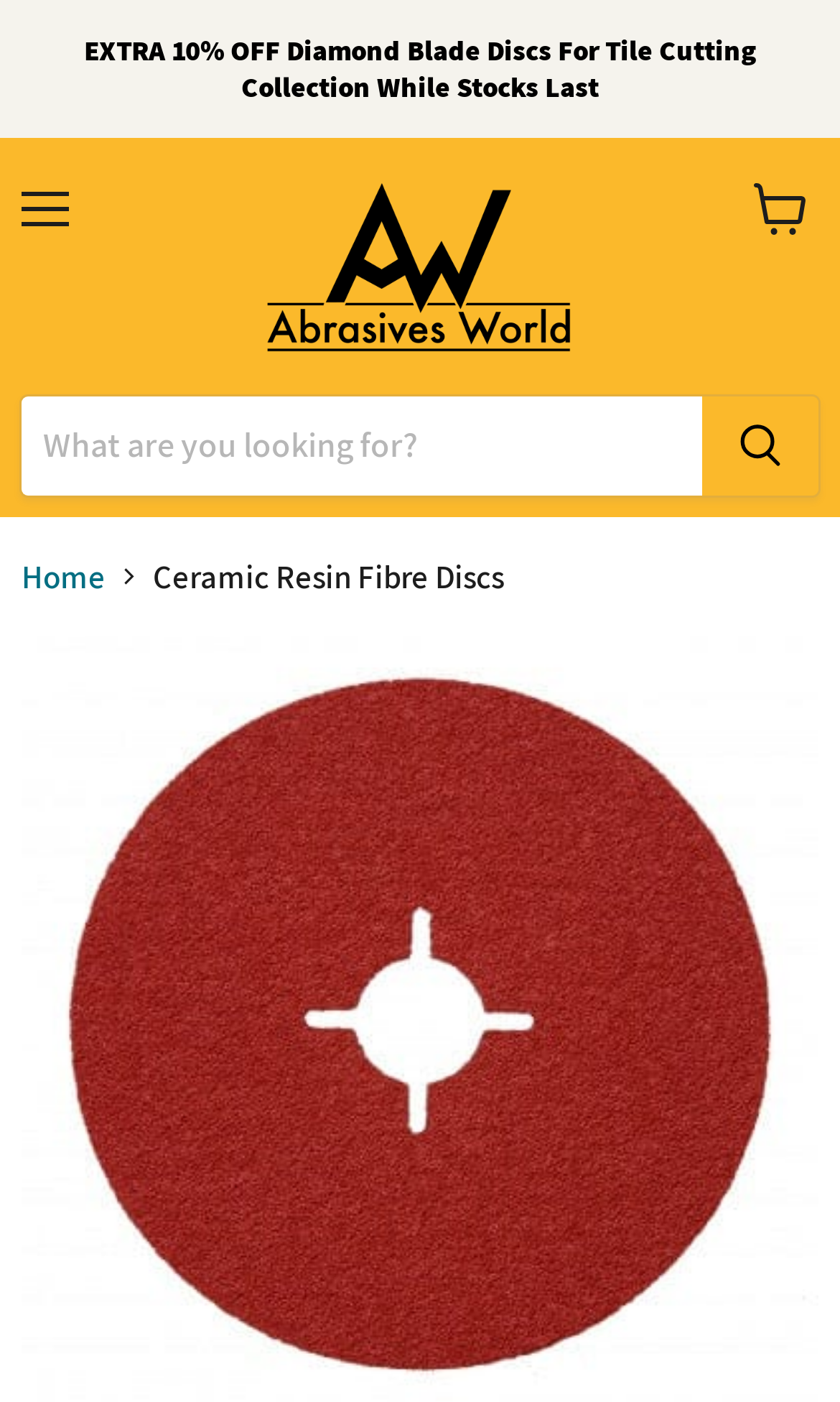Describe all the key features and sections of the webpage thoroughly.

The webpage is about Ceramic Resin Fibre Discs, specifically highlighting the Cibo FX ceramic fibre sanding discs. At the top left corner, there is a link to the website's homepage. Below it, a promotional message is displayed, offering an extra 10% discount on Diamond Blade Discs for tile cutting. 

To the right of the promotional message, a menu button is located. Below the menu button, there is a table layout containing a link to the website's homepage, accompanied by the website's logo. 

On the top right side, a search bar is available, allowing users to search for products. The search bar consists of a text box and a search button. 

Further to the right, a link to view the shopping cart is displayed, accompanied by a small image. 

At the bottom of the page, a navigation section is present, showing the breadcrumbs. The breadcrumbs start with a link to the homepage, followed by the current page, which is Ceramic Resin Fibre Discs.